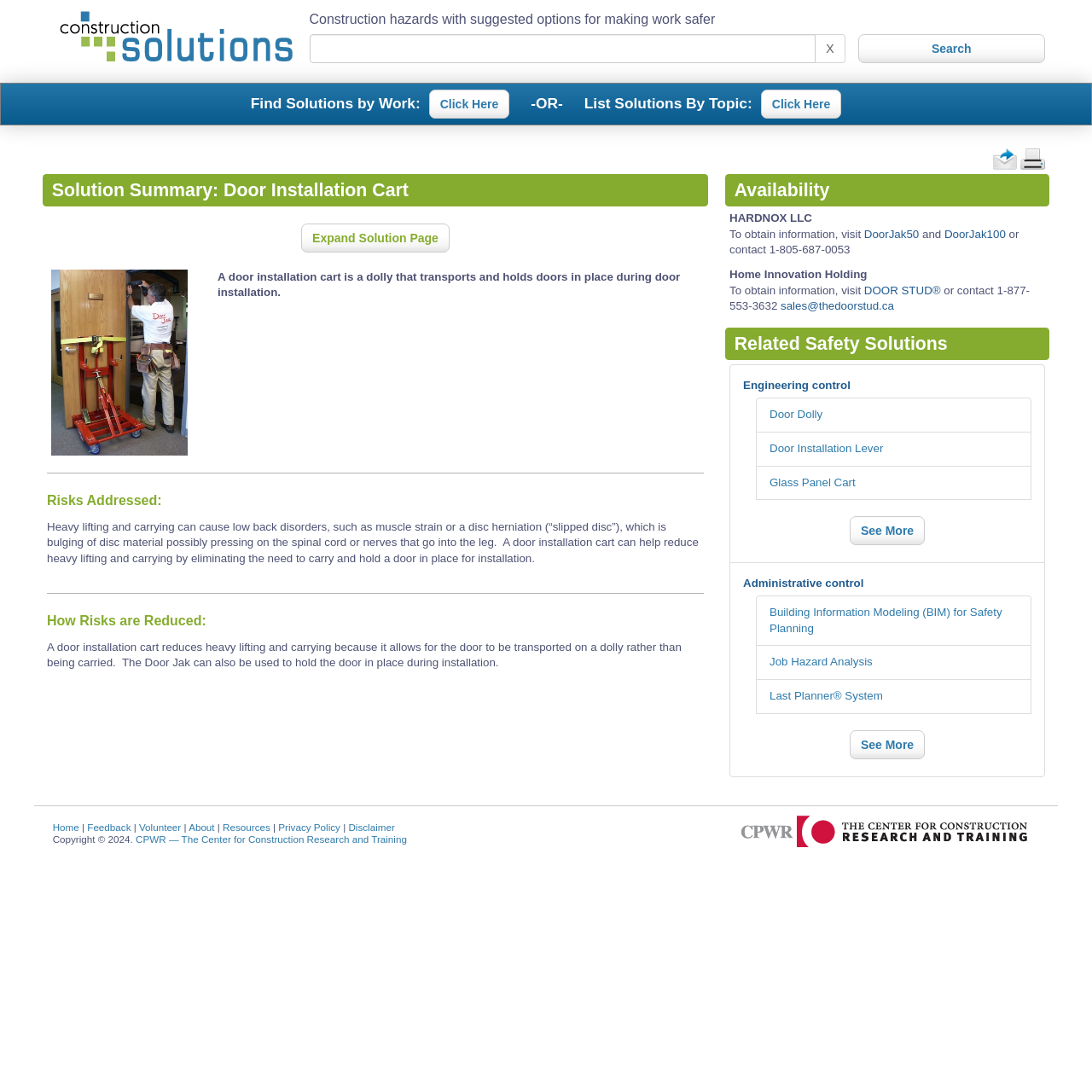Identify the bounding box coordinates for the UI element described as: "Expand Solution Page".

[0.276, 0.204, 0.412, 0.231]